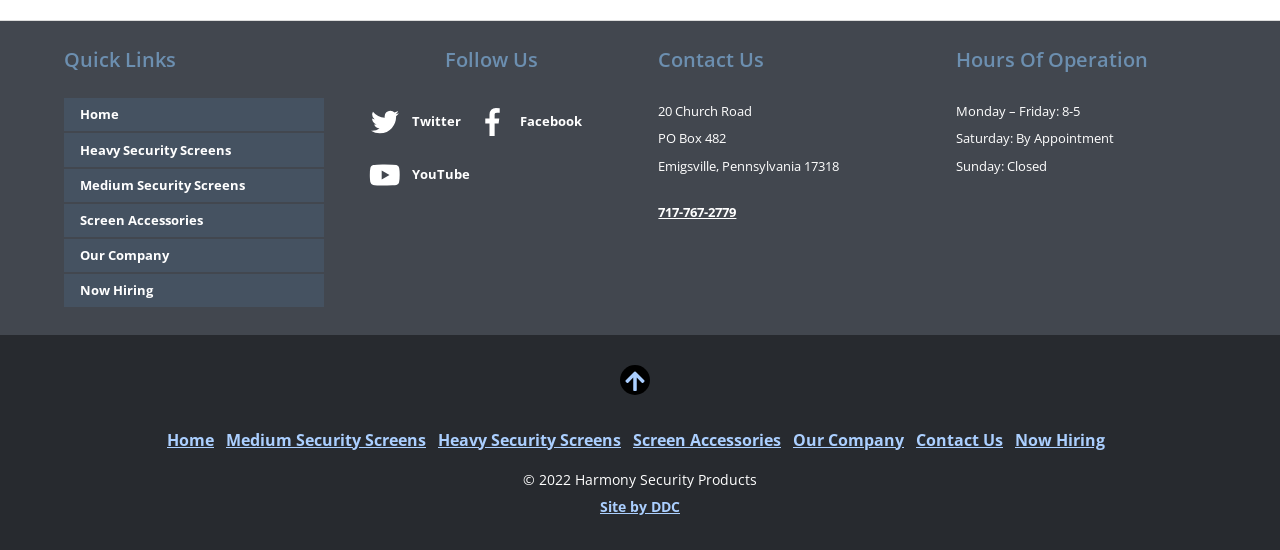Determine the bounding box coordinates of the clickable element to complete this instruction: "Click on Home". Provide the coordinates in the format of four float numbers between 0 and 1, [left, top, right, bottom].

[0.05, 0.179, 0.253, 0.239]